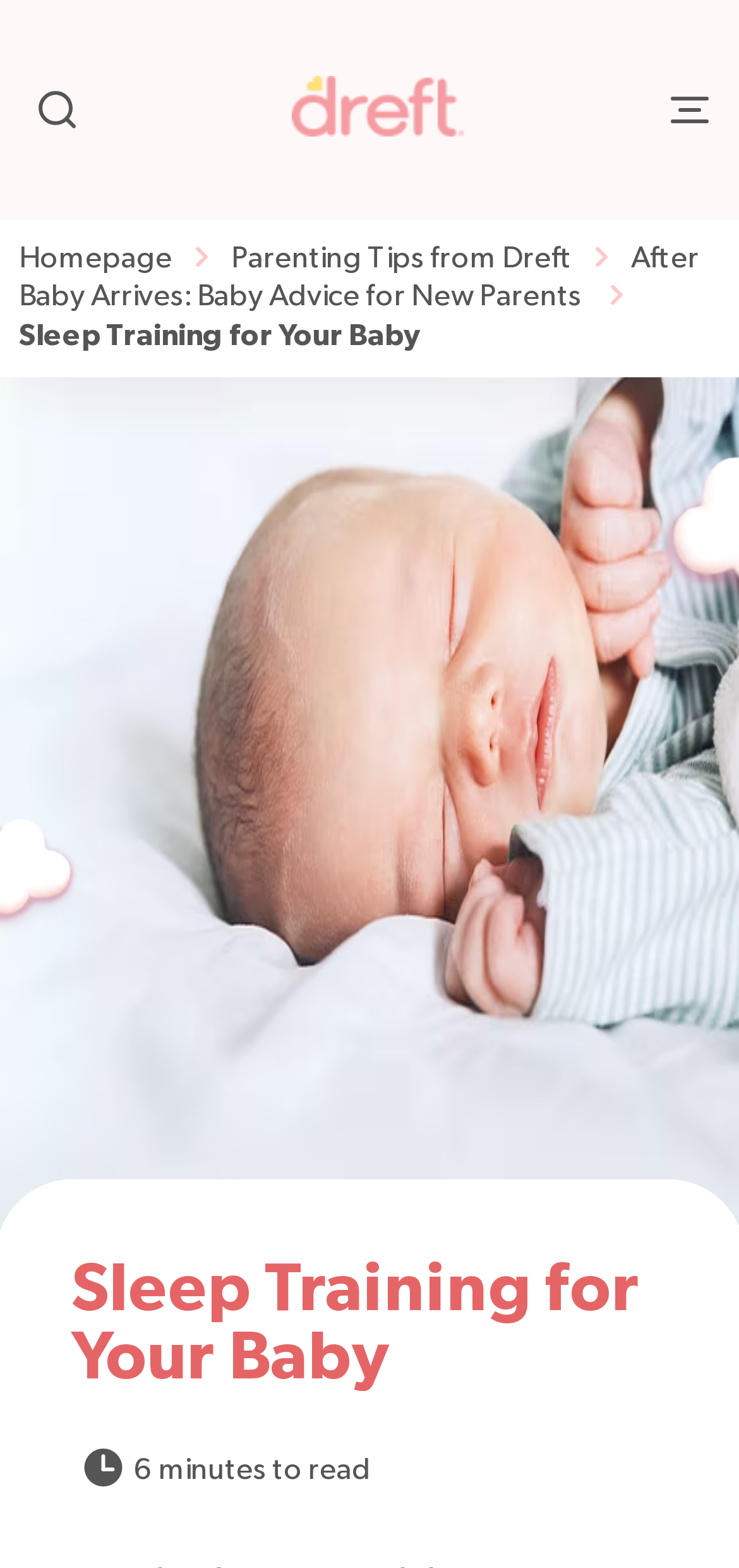Locate the bounding box coordinates of the element's region that should be clicked to carry out the following instruction: "Toggle search". The coordinates need to be four float numbers between 0 and 1, i.e., [left, top, right, bottom].

[0.026, 0.046, 0.128, 0.095]